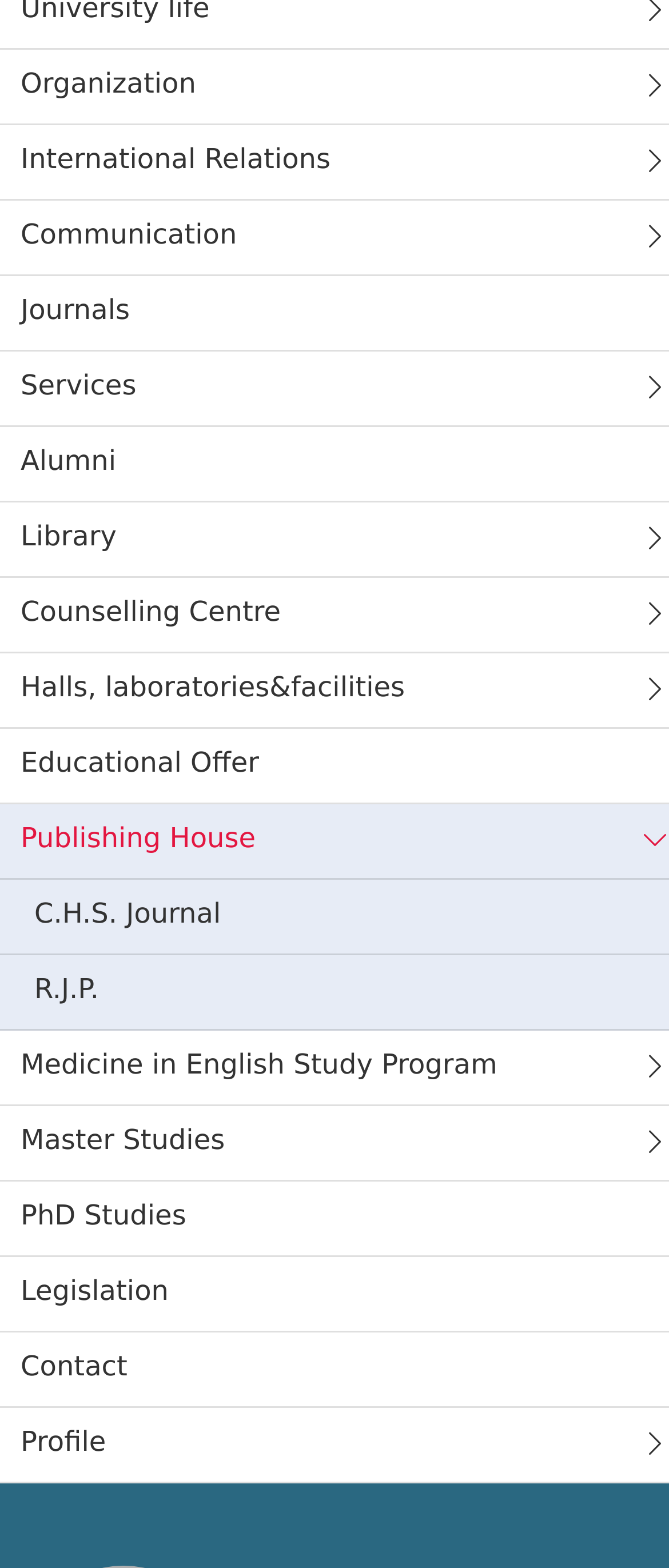Can you find the bounding box coordinates for the element to click on to achieve the instruction: "Search using advanced search"?

None